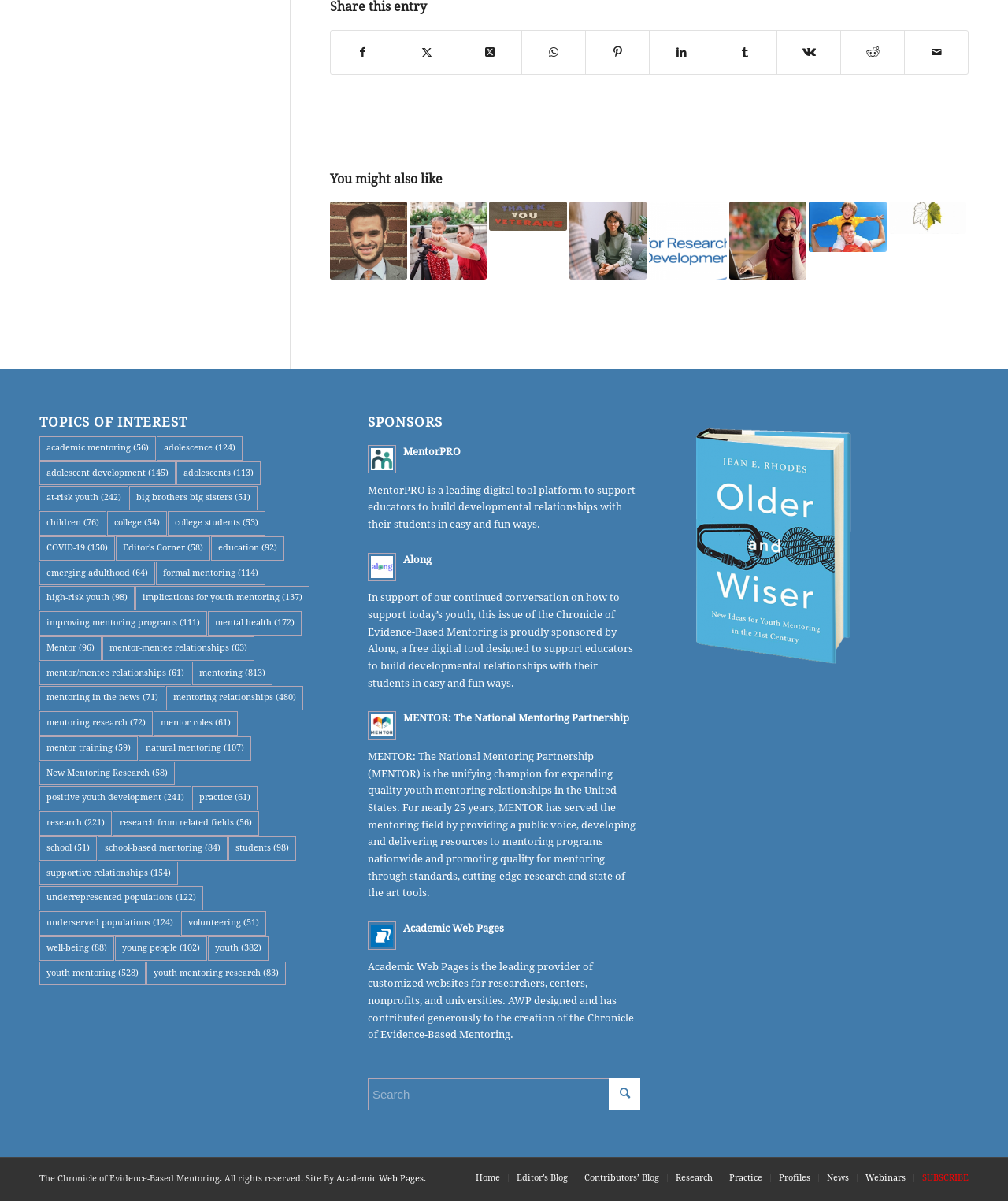What is the purpose of the 'Share this entry' section?
Using the information presented in the image, please offer a detailed response to the question.

The 'Share this entry' section is located at the top of the webpage and contains links to various social media platforms, allowing users to share the content with others.